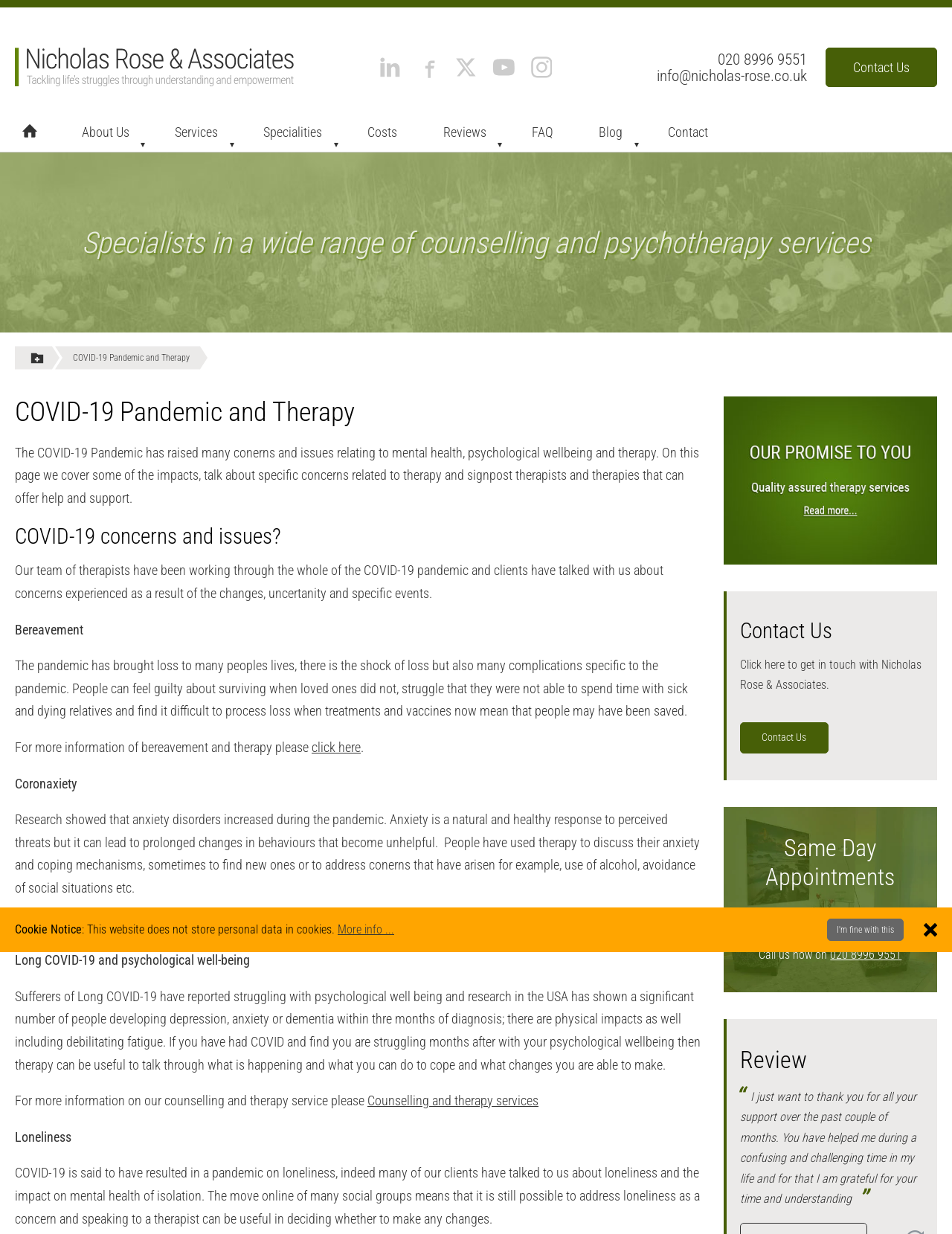Please specify the bounding box coordinates of the area that should be clicked to accomplish the following instruction: "Click the Nicholas Rose and Associates Logo". The coordinates should consist of four float numbers between 0 and 1, i.e., [left, top, right, bottom].

[0.016, 0.047, 0.309, 0.06]